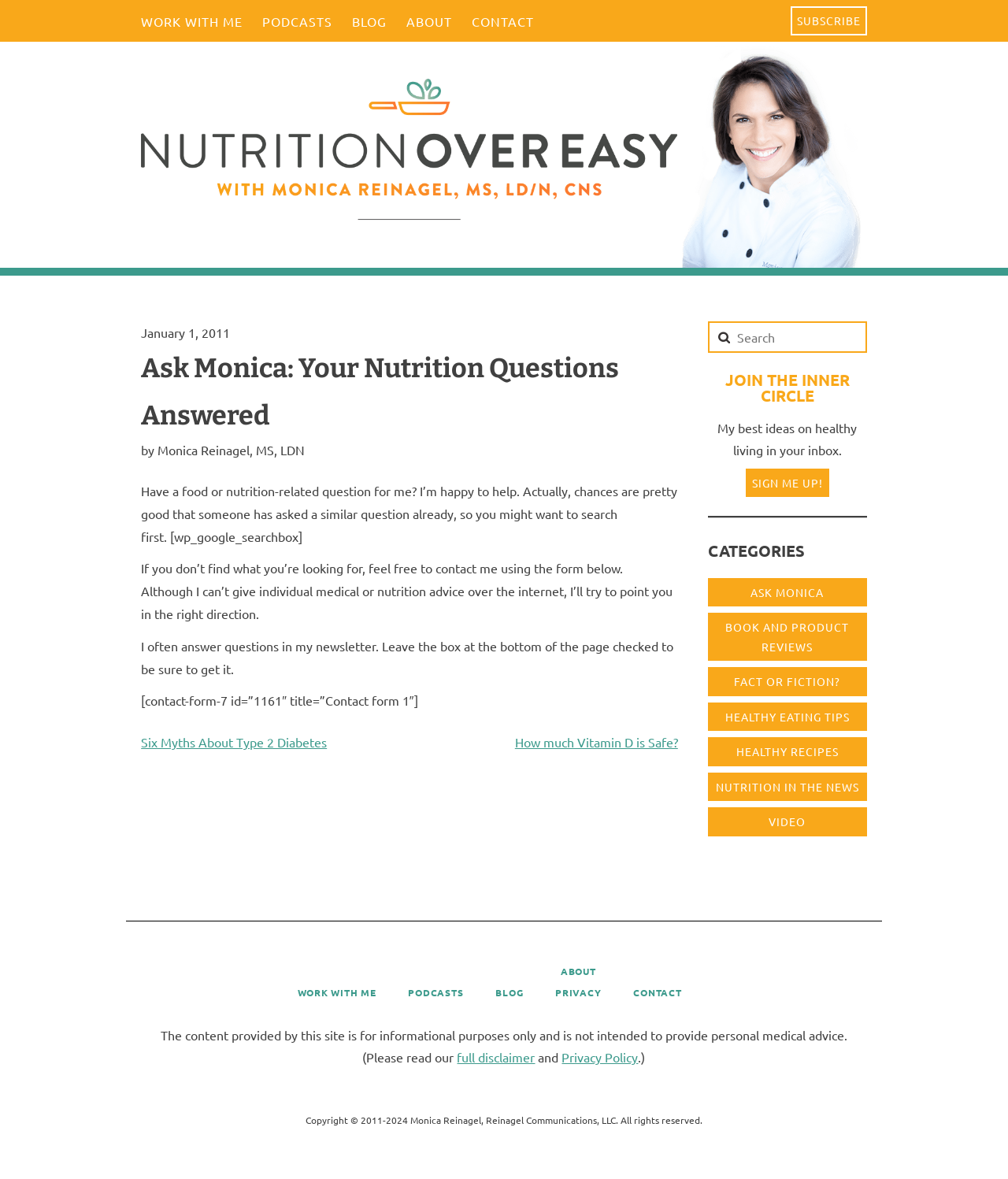Identify the main heading from the webpage and provide its text content.

Ask Monica: Your Nutrition Questions Answered